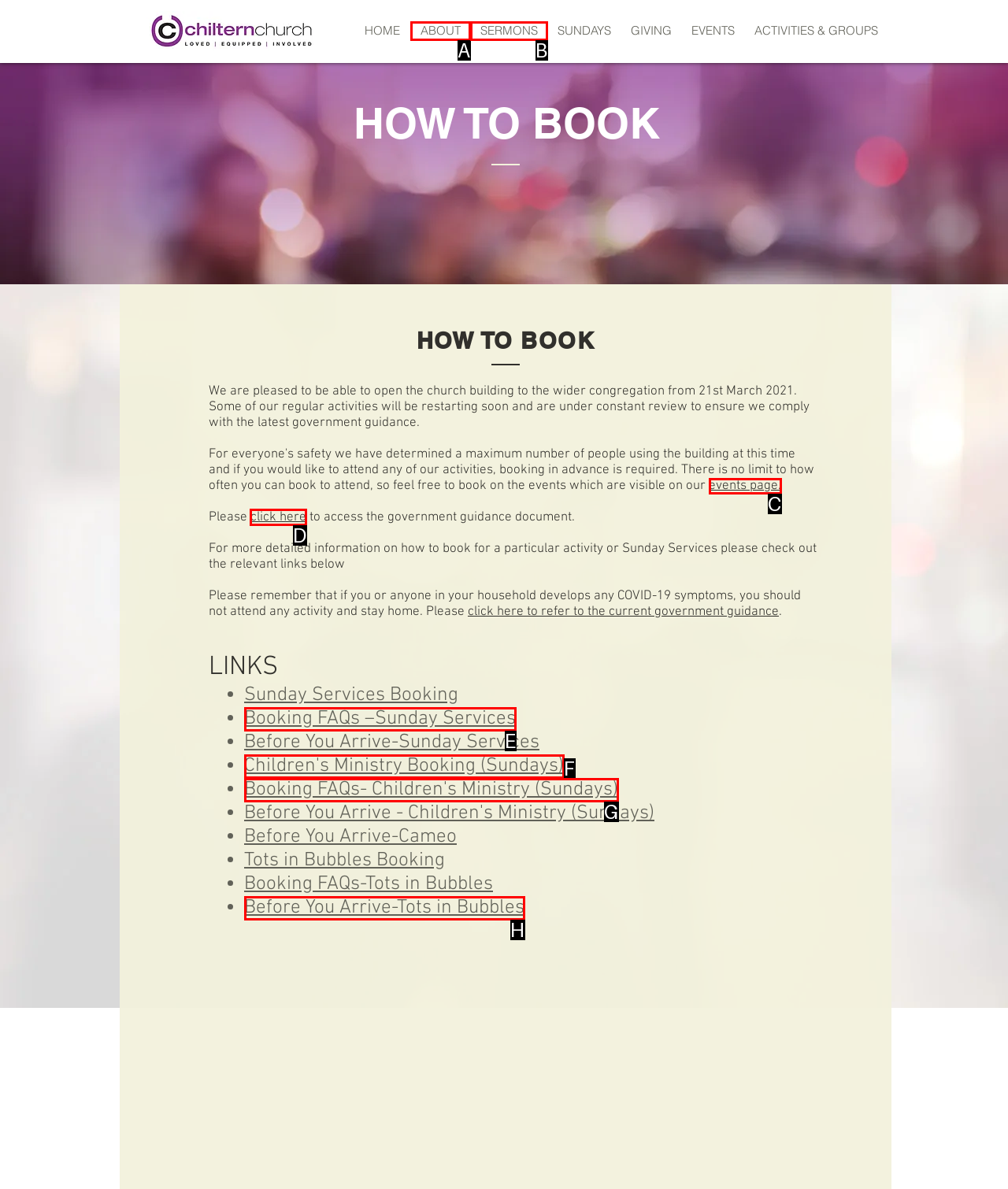Determine the letter of the element I should select to fulfill the following instruction: click click here. Just provide the letter.

D